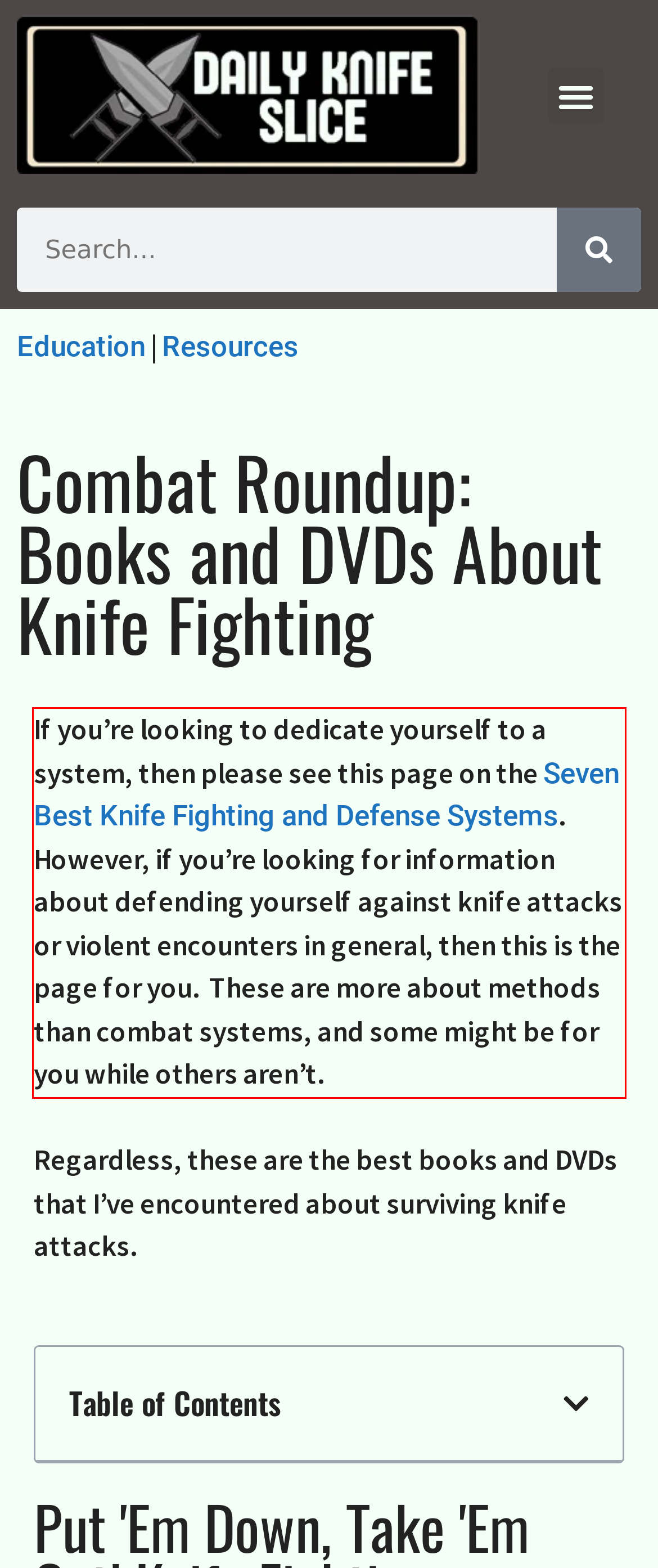Please look at the screenshot provided and find the red bounding box. Extract the text content contained within this bounding box.

If you’re looking to dedicate yourself to a system, then please see this page on the Seven Best Knife Fighting and Defense Systems. However, if you’re looking for information about defending yourself against knife attacks or violent encounters in general, then this is the page for you. These are more about methods than combat systems, and some might be for you while others aren’t.